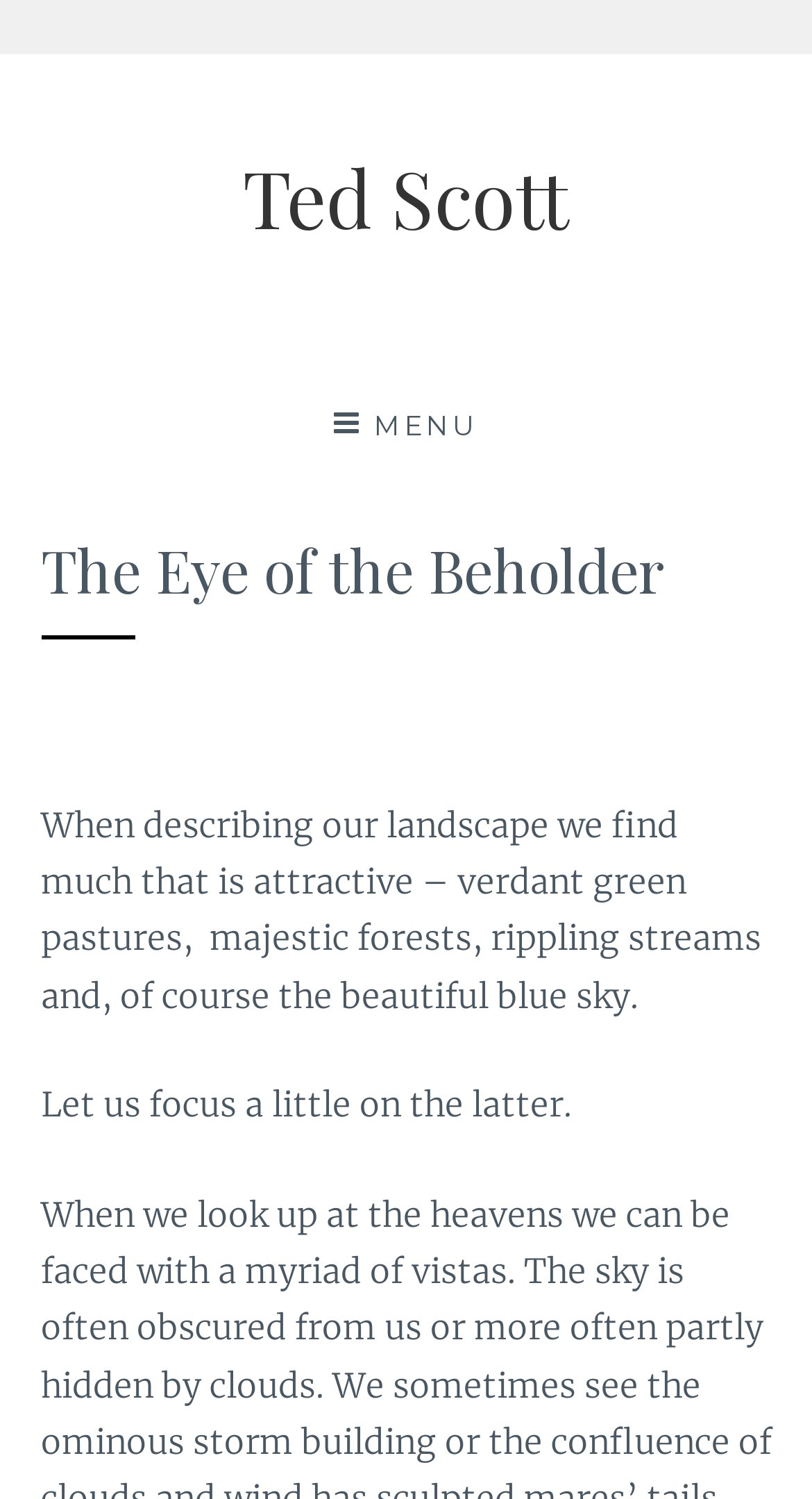What is the type of element that has the text 'MENU'?
Based on the screenshot, provide a one-word or short-phrase response.

Button